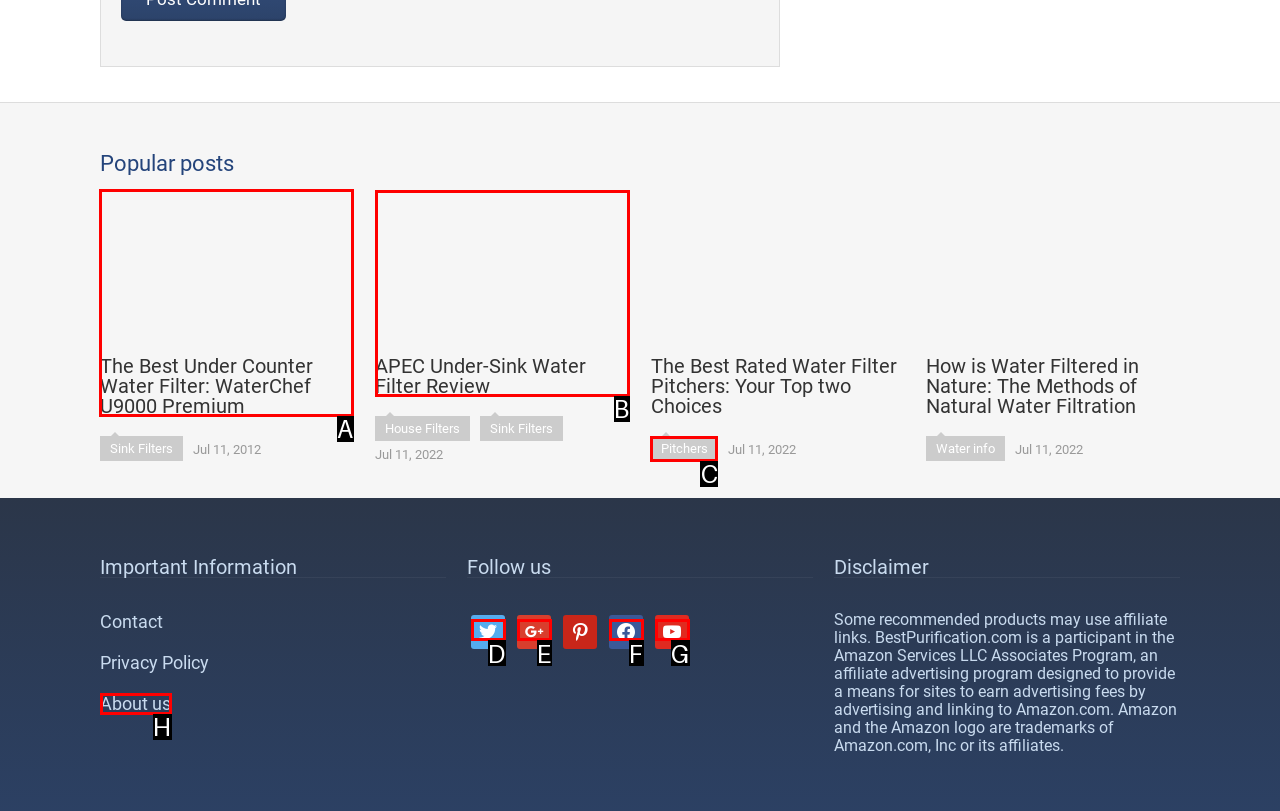Select the appropriate HTML element that needs to be clicked to execute the following task: Click on 'The Best Under Counter Water Filter: WaterChef U9000 Premium'. Respond with the letter of the option.

A